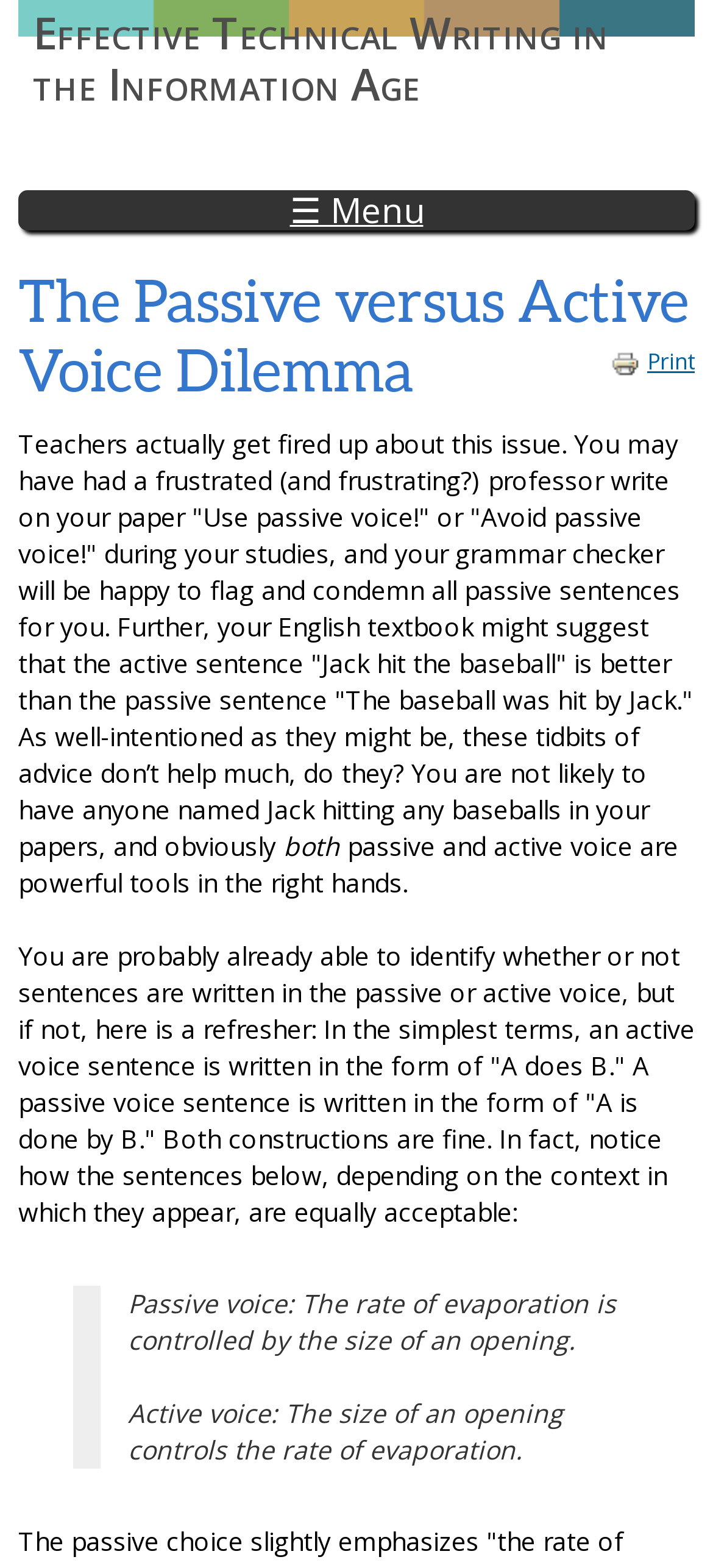Provide a brief response to the question using a single word or phrase: 
What is the purpose of the link 'Print Print'?

To print the content